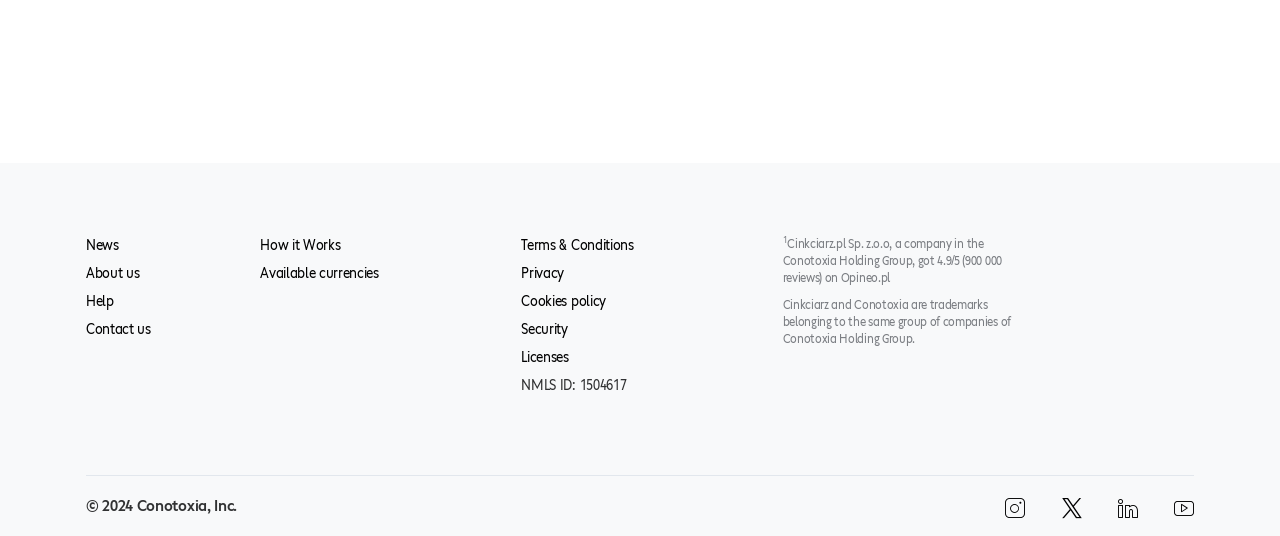Based on the image, please elaborate on the answer to the following question:
What is the NMLS ID of the company?

The NMLS ID of the company can be found at the bottom of the webpage, in the static text element that reads 'NMLS ID: 1504617'.